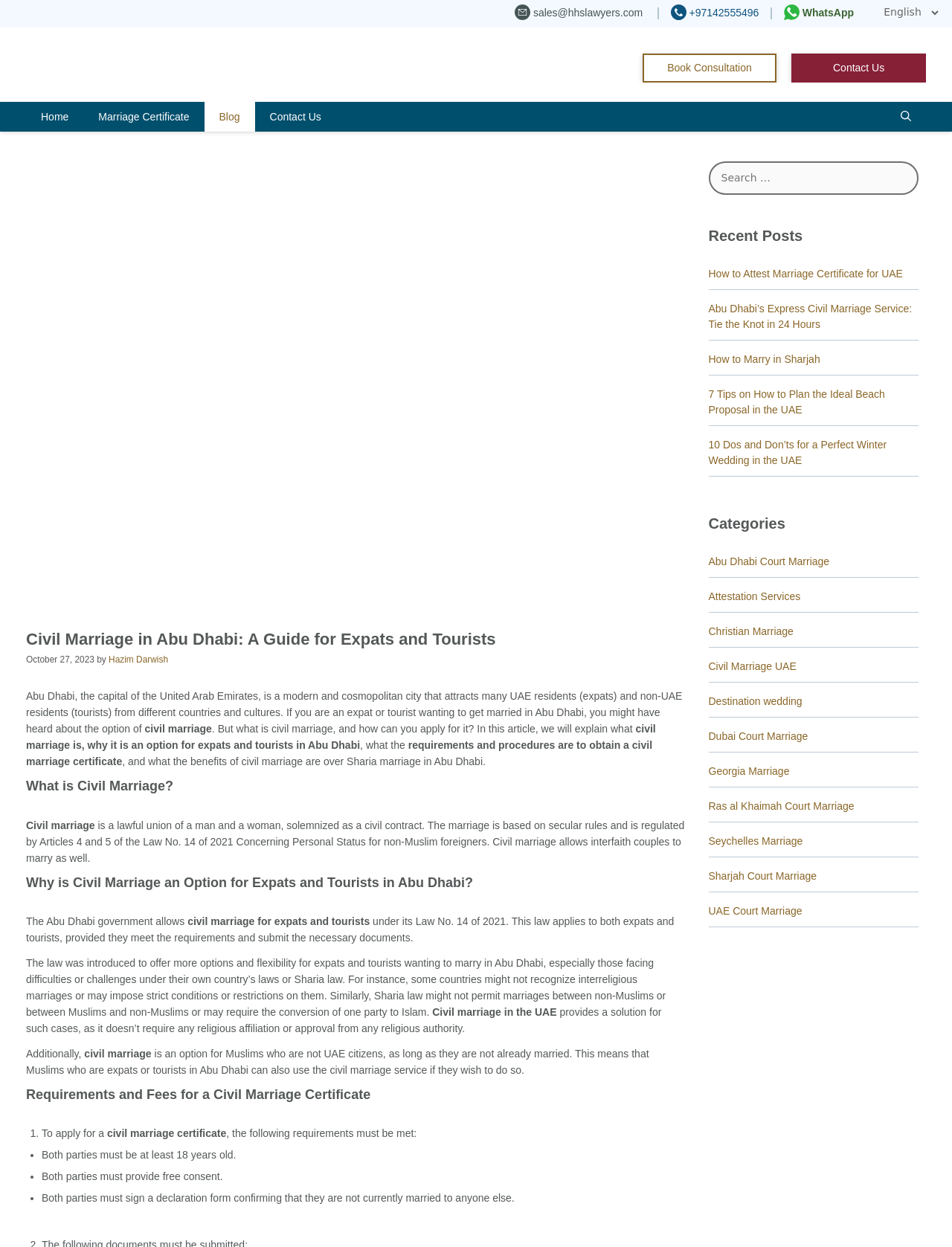Specify the bounding box coordinates of the element's area that should be clicked to execute the given instruction: "Select a category". The coordinates should be four float numbers between 0 and 1, i.e., [left, top, right, bottom].

None